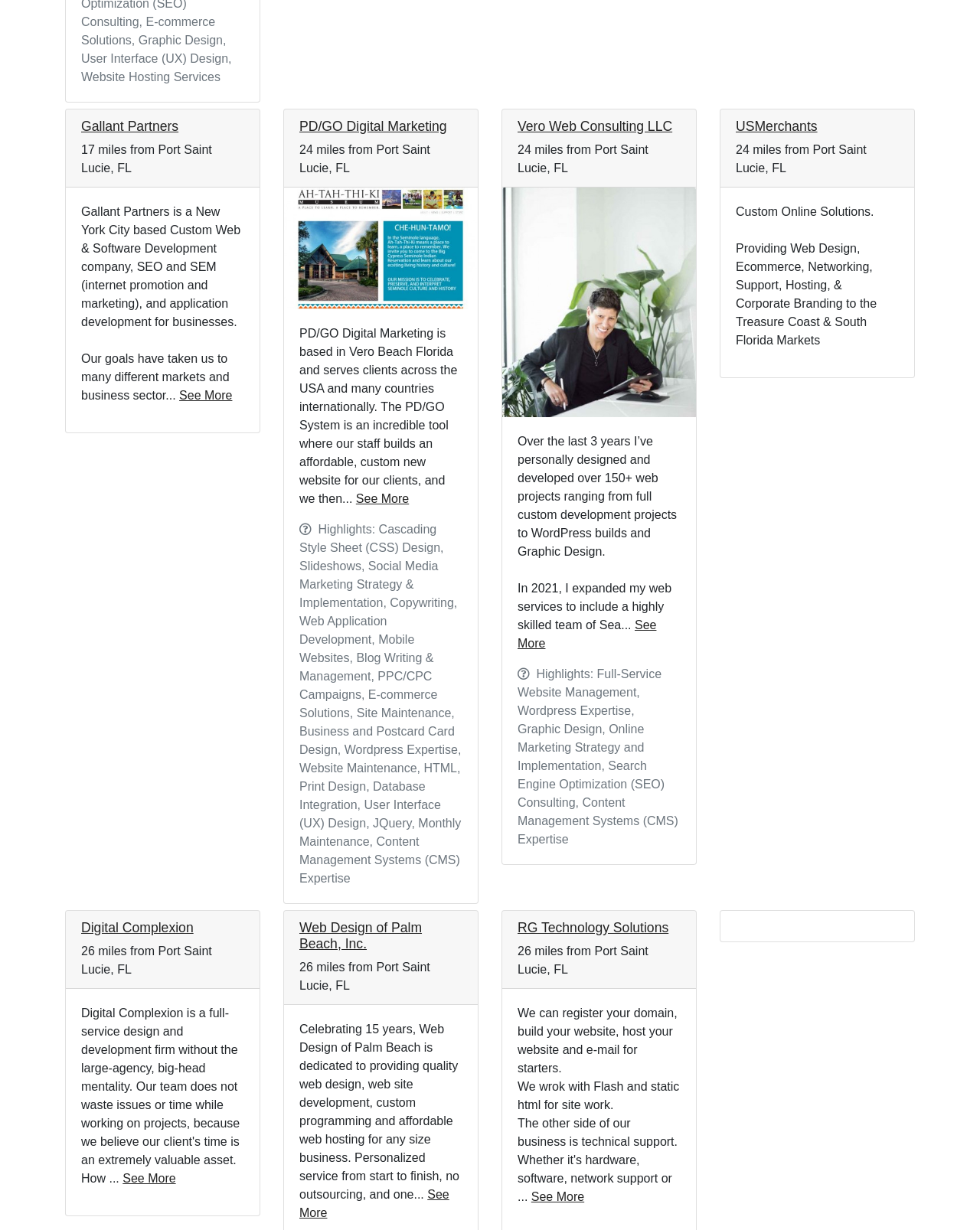Identify the bounding box coordinates for the UI element mentioned here: "alt="Menyikon"". Provide the coordinates as four float values between 0 and 1, i.e., [left, top, right, bottom].

None